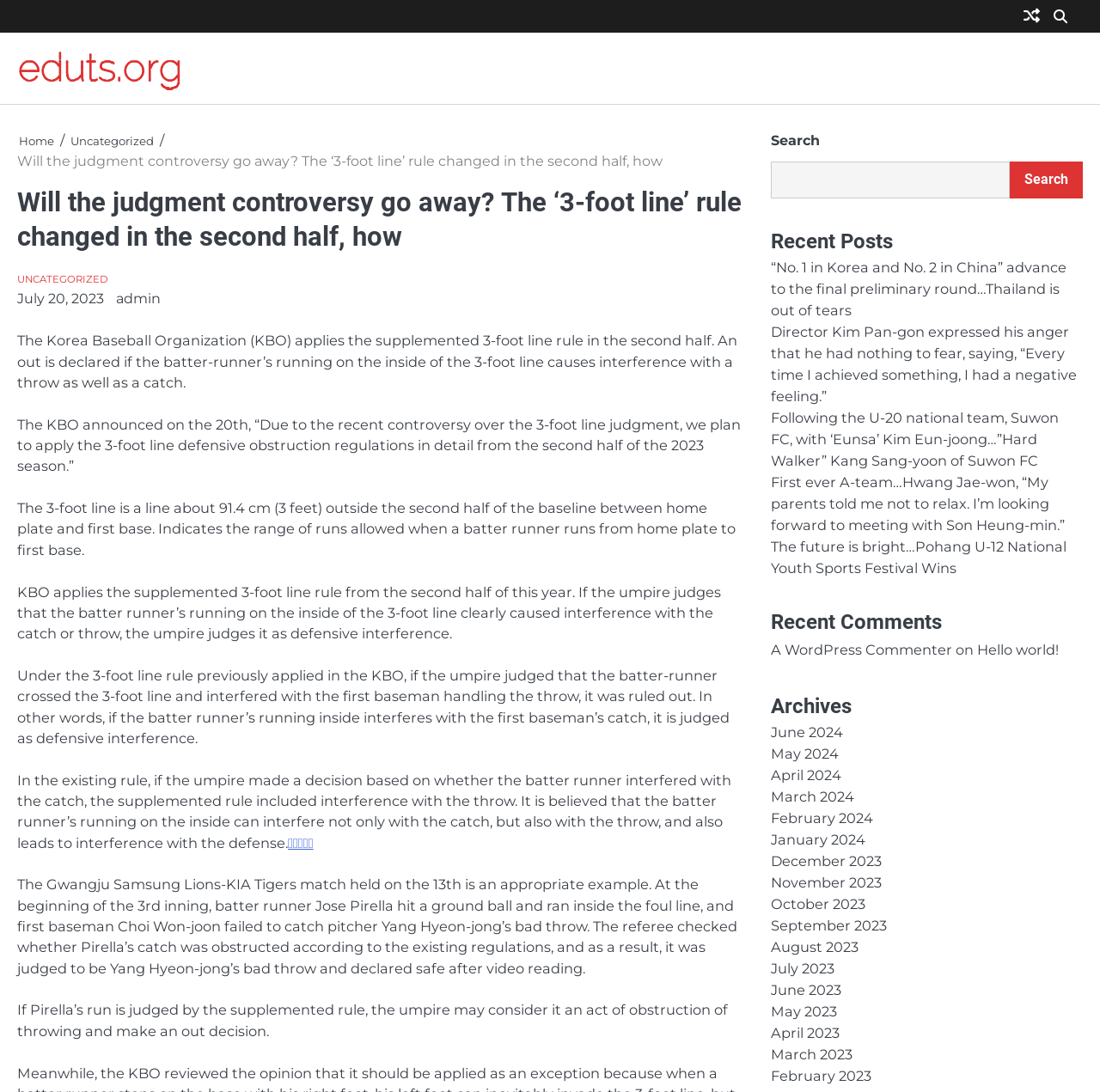What is an example of a situation where the new 3-foot line rule would be applied? Based on the image, give a response in one word or a short phrase.

Gwangju Samsung Lions-KIA Tigers match